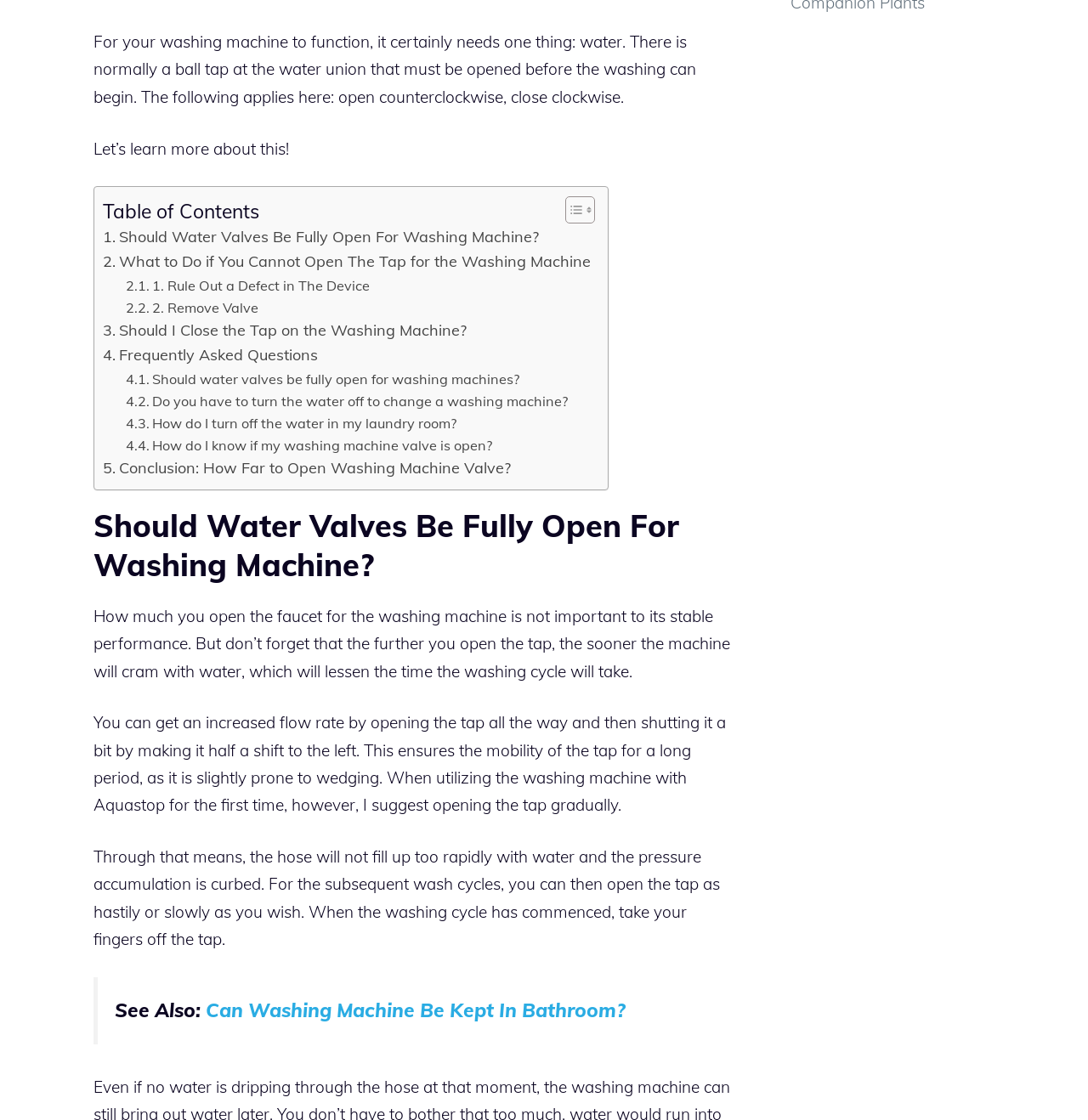From the webpage screenshot, predict the bounding box of the UI element that matches this description: "Toggle".

[0.508, 0.175, 0.543, 0.201]